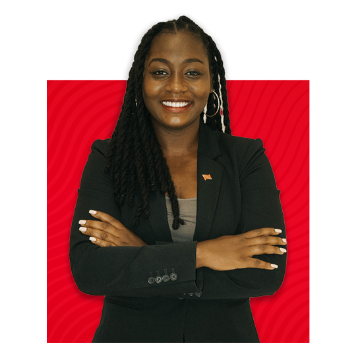What is the color of Ms. Baker's blazer?
Look at the image and answer with only one word or phrase.

Black